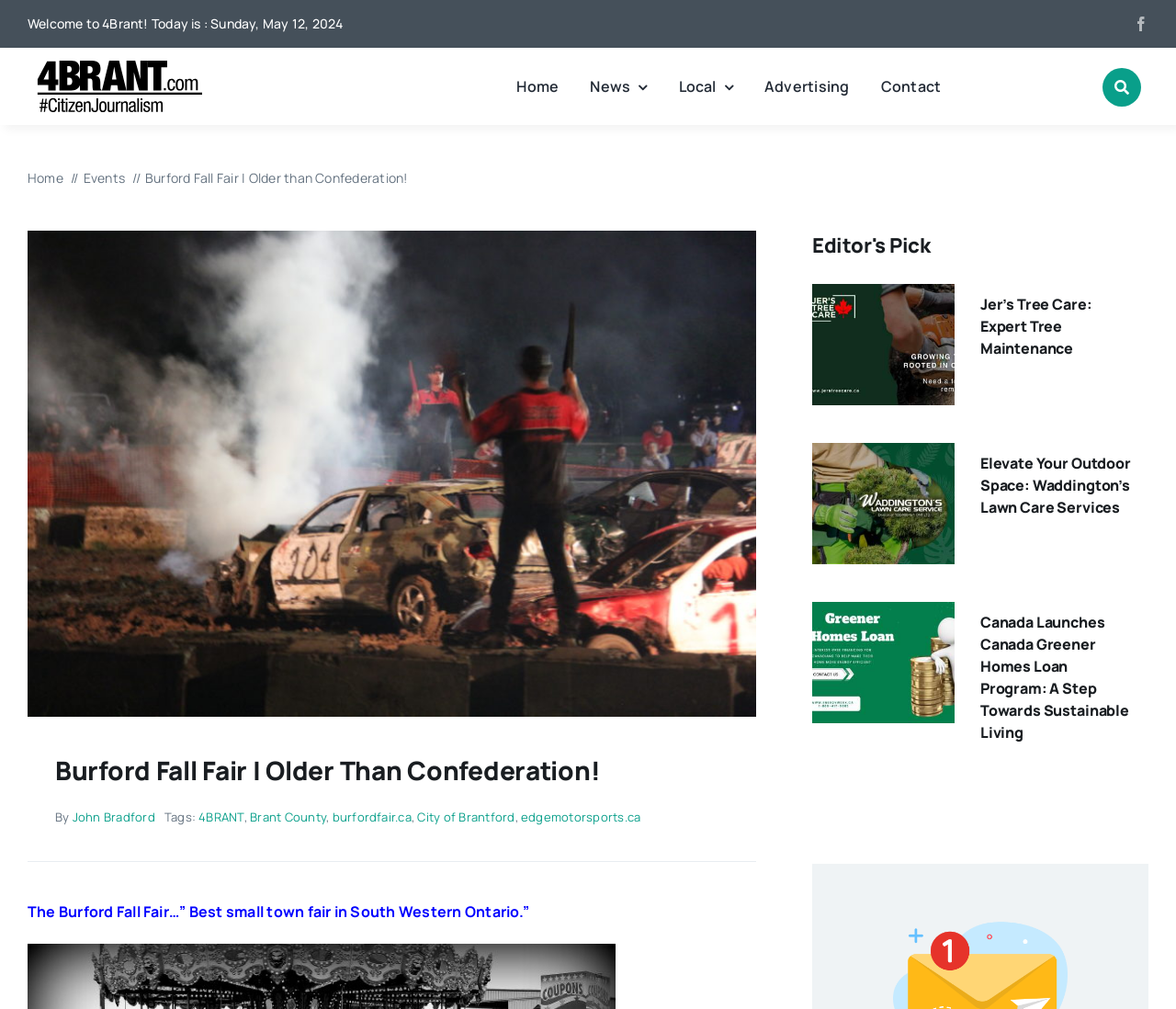Using the element description: "City of Brantford", determine the bounding box coordinates for the specified UI element. The coordinates should be four float numbers between 0 and 1, [left, top, right, bottom].

[0.355, 0.802, 0.438, 0.818]